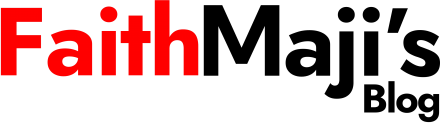Please answer the following question using a single word or phrase: What is the central element of the logo?

The logo